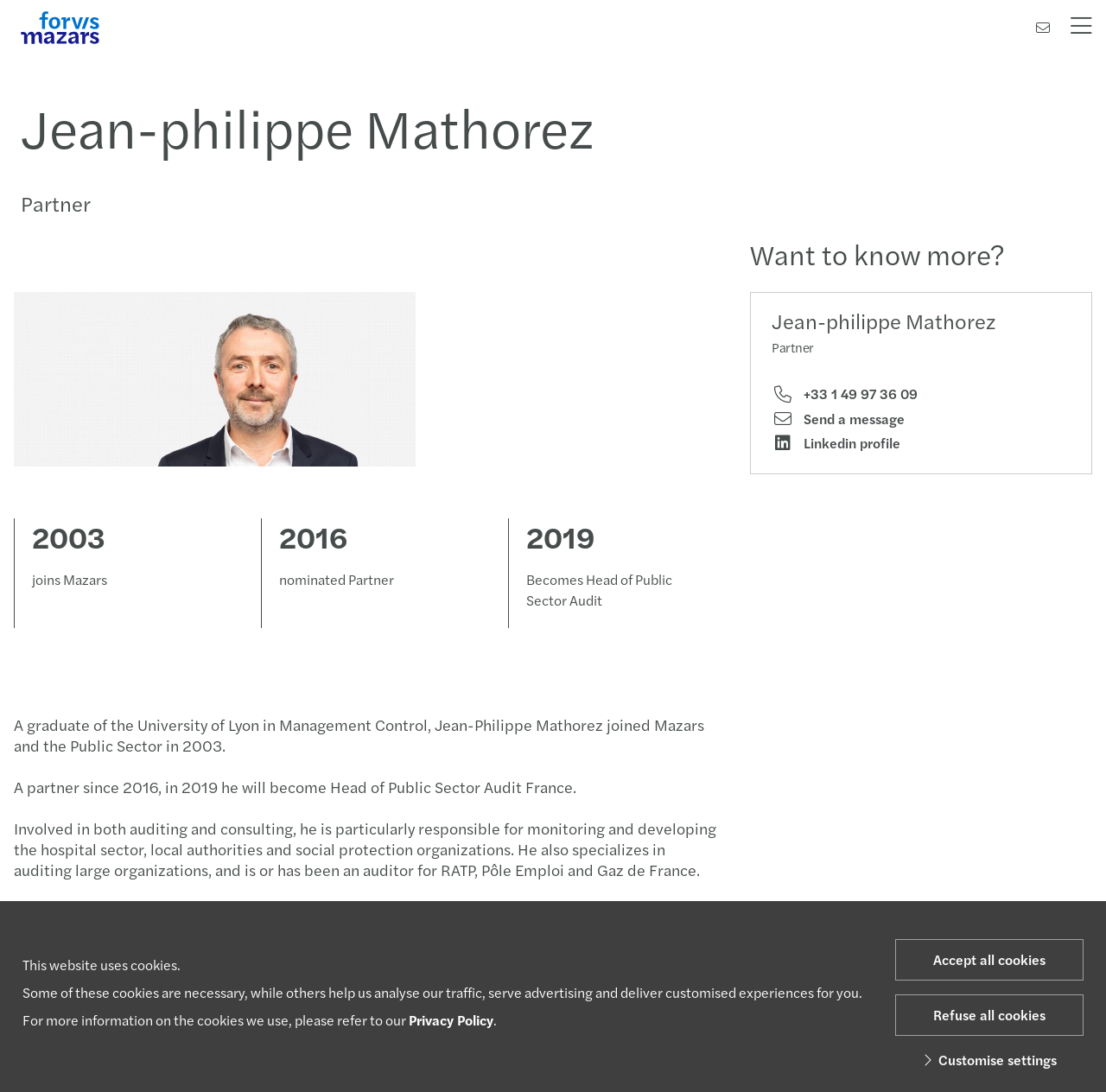What is the year Jean-Philippe Mathorez became Head of Public Sector Audit?
Utilize the information in the image to give a detailed answer to the question.

I found the answer by reading the StaticText 'Becomes Head of Public Sector Audit' which is associated with the heading '2019'.